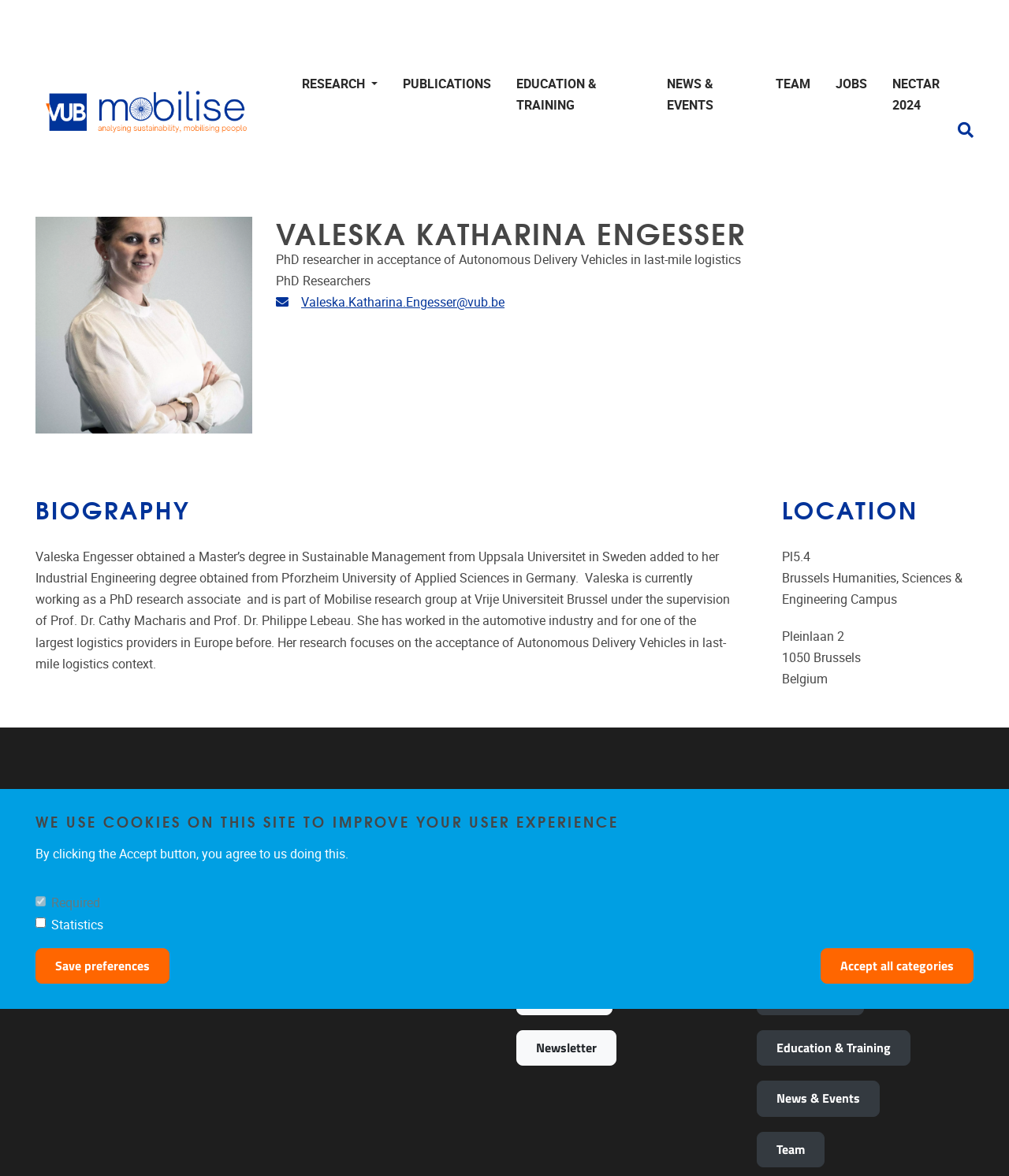Look at the image and give a detailed response to the following question: What is the location of the Brussels Humanities, Sciences & Engineering Campus?

I found this information by looking at the location section, where it lists the address as 'Pl5.4, Brussels Humanities, Sciences & Engineering Campus, Pleinlaan 2, 1050 Brussels, Belgium'.